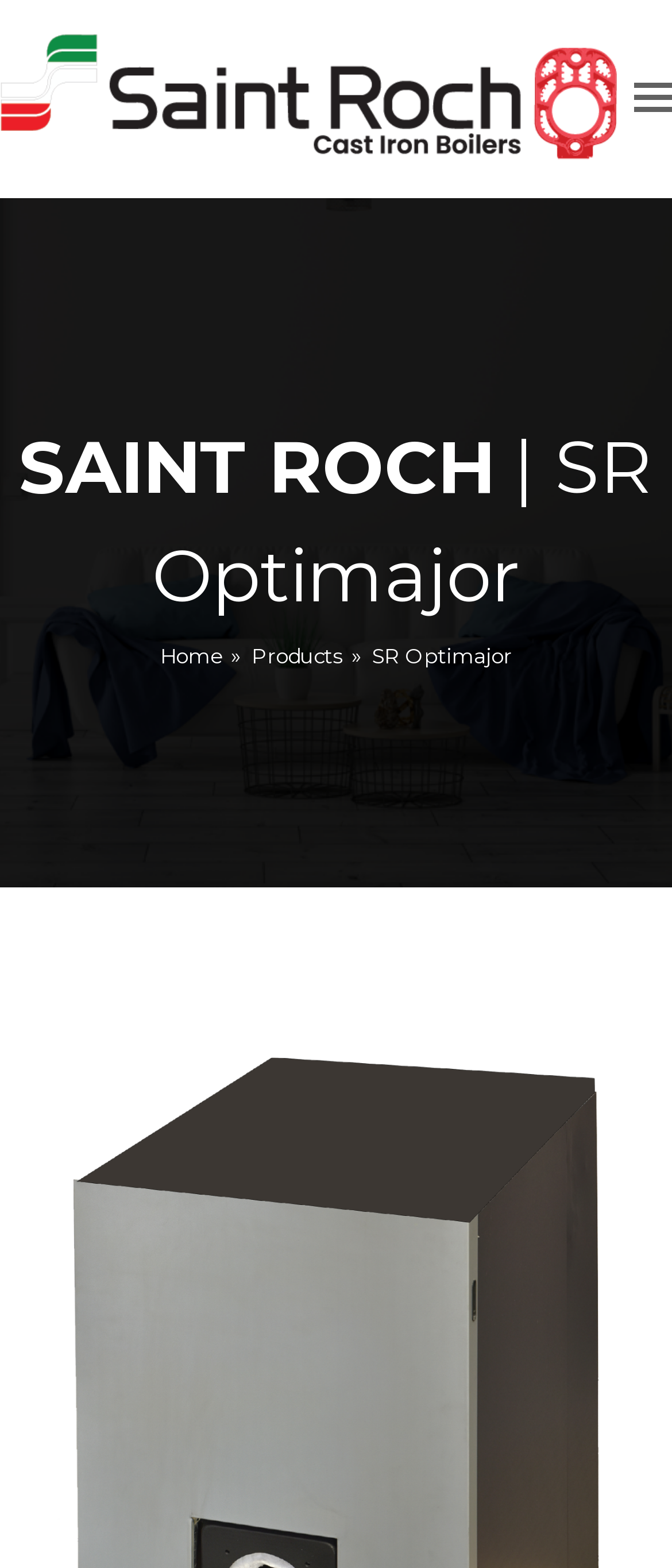Bounding box coordinates are specified in the format (top-left x, top-left y, bottom-right x, bottom-right y). All values are floating point numbers bounded between 0 and 1. Please provide the bounding box coordinate of the region this sentence describes: alt="Saint Roch"

[0.0, 0.053, 0.918, 0.07]